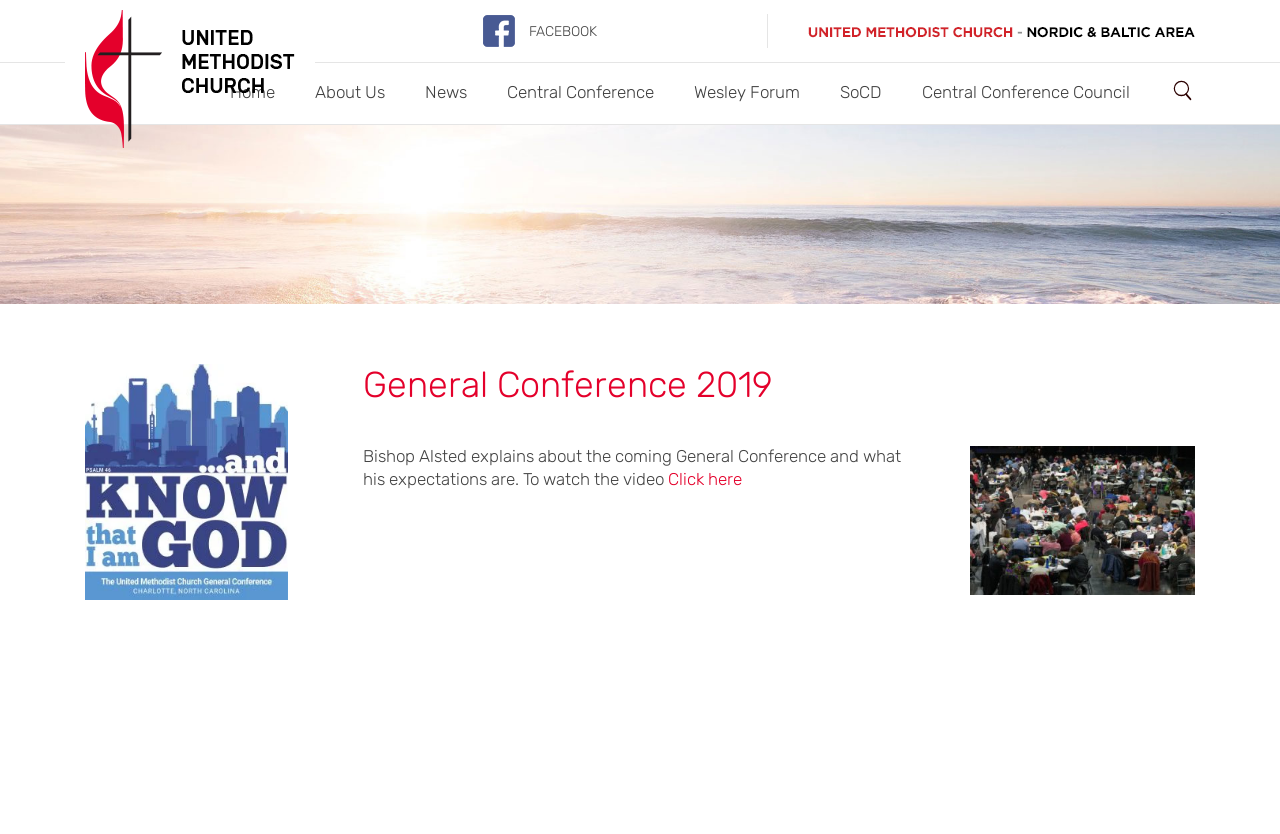Locate the bounding box coordinates for the element described below: "Home". The coordinates must be four float values between 0 and 1, formatted as [left, top, right, bottom].

[0.18, 0.076, 0.215, 0.148]